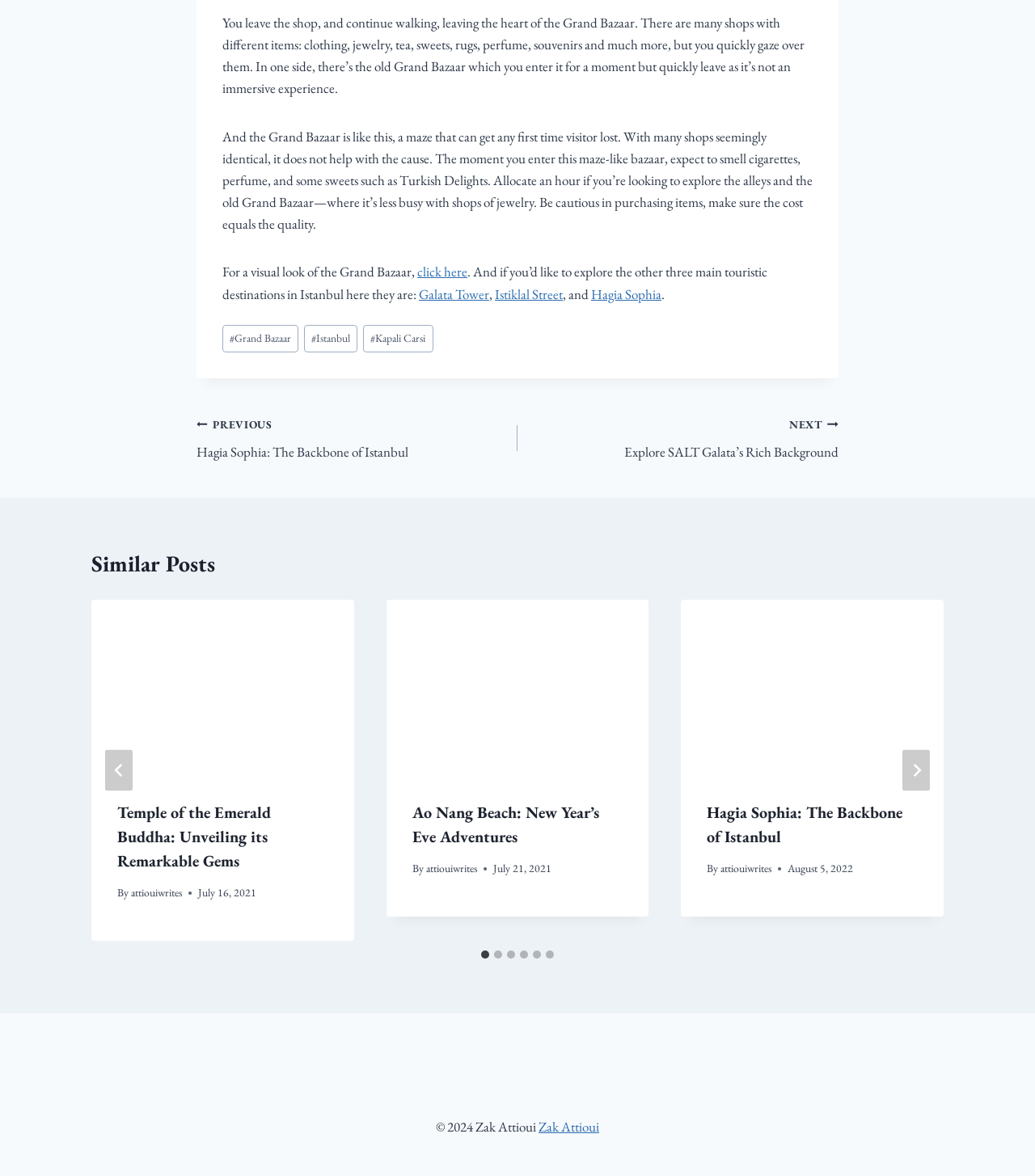What is the copyright year mentioned at the bottom of the page? Refer to the image and provide a one-word or short phrase answer.

2024